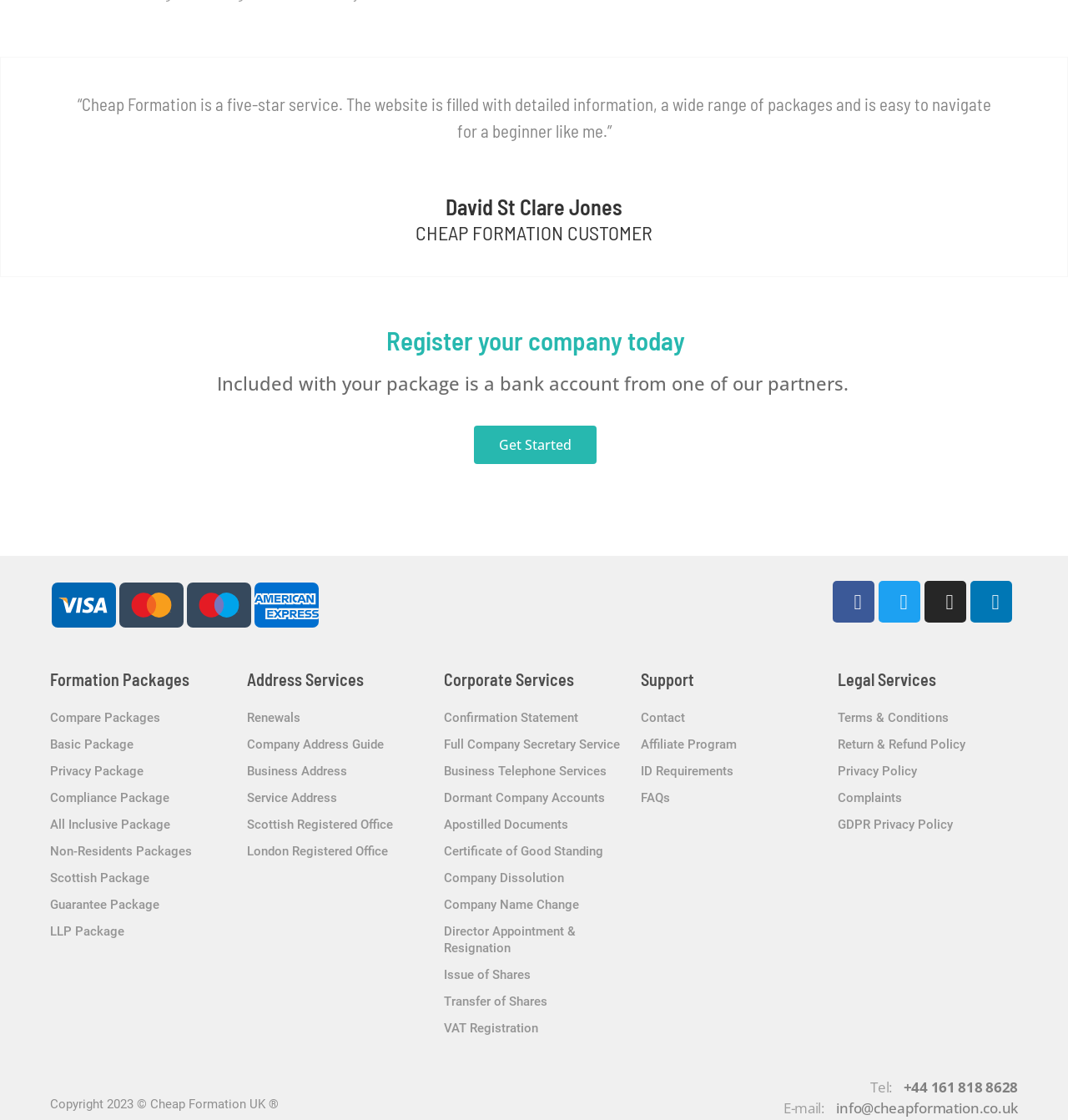What is included with the company formation package?
Provide a detailed answer to the question, using the image to inform your response.

According to the webpage, 'Included with your package is a bank account from one of our partners.' This information is provided to inform customers about the benefits of using Cheap Formation's services.